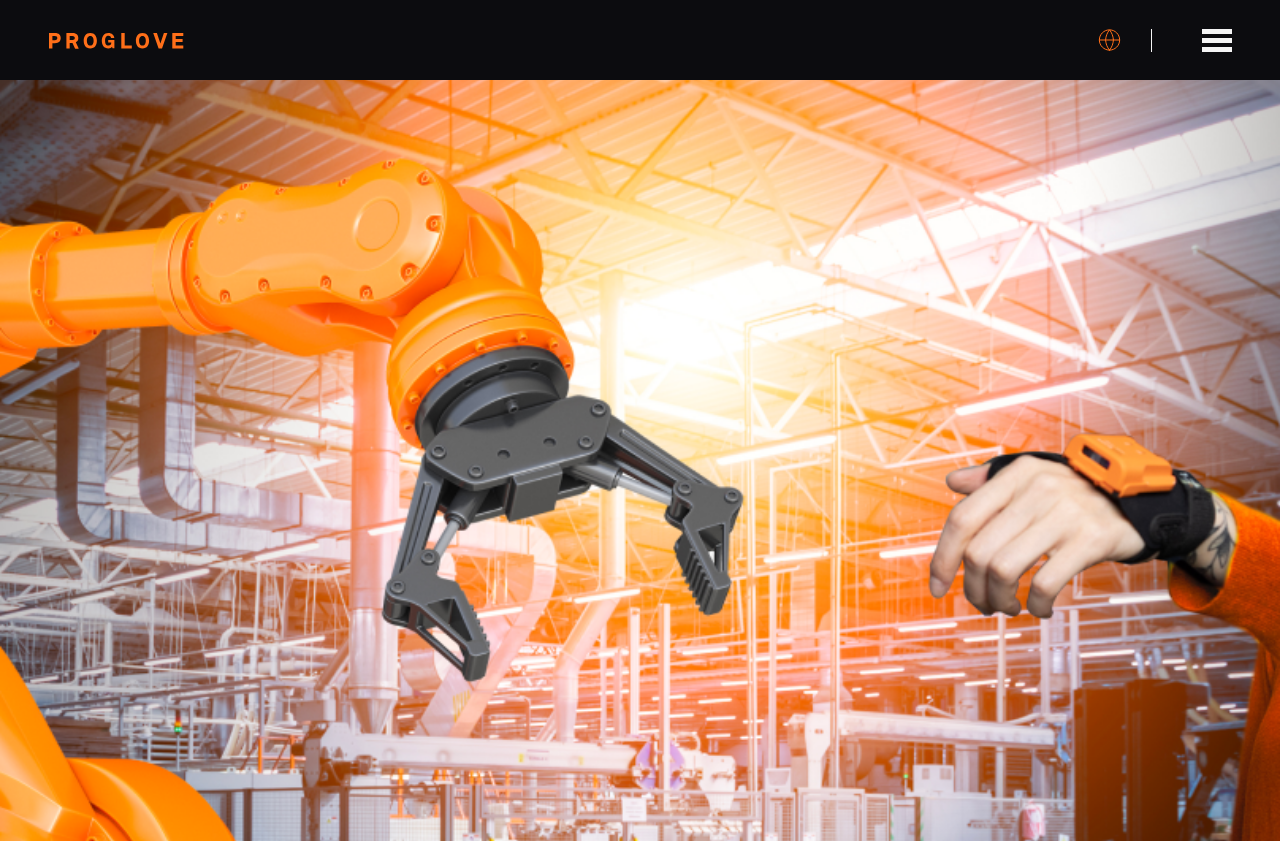What is the text above the language menu?
Answer the question with a single word or phrase, referring to the image.

Choose other language: